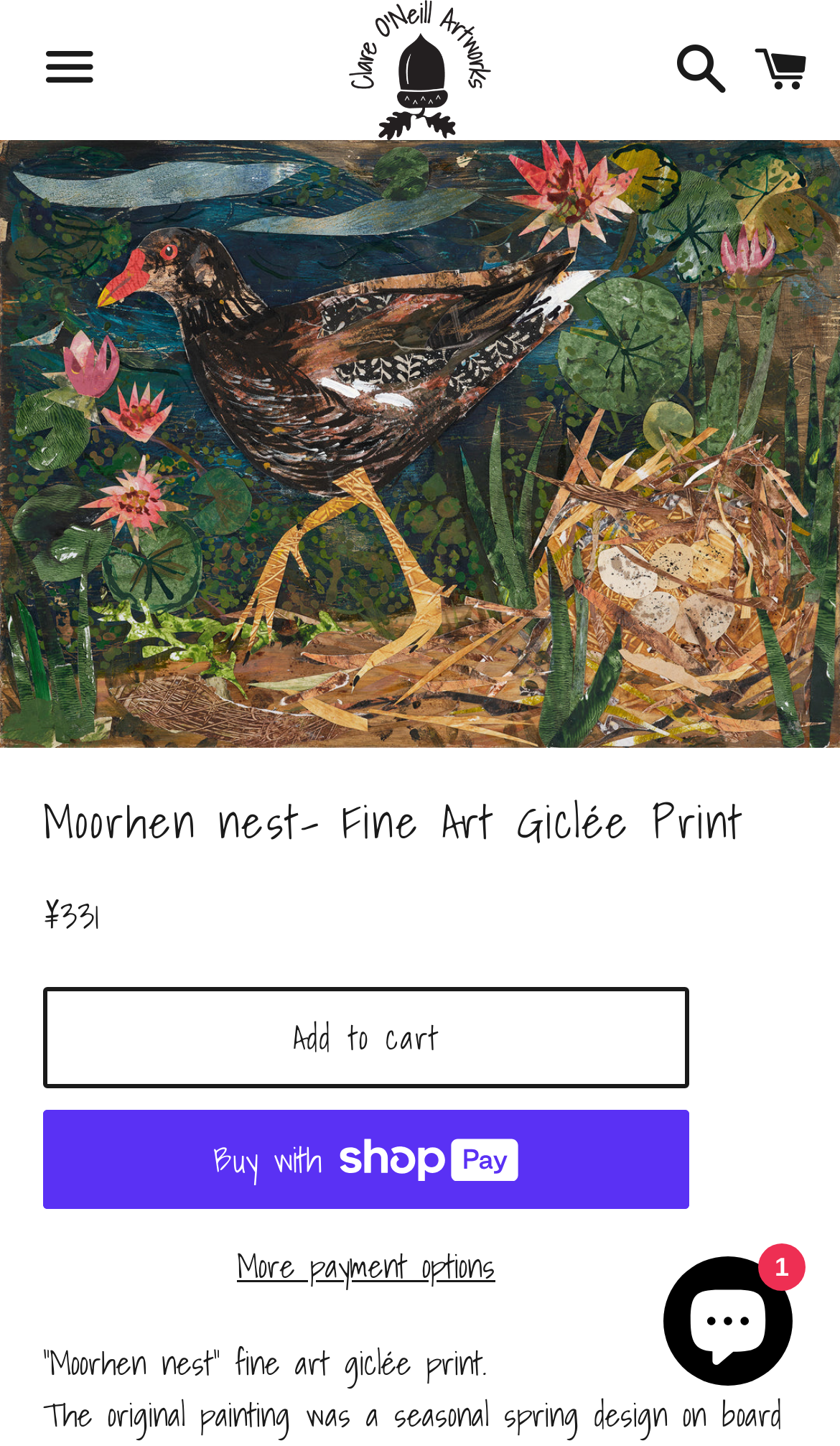Determine the bounding box coordinates of the clickable region to follow the instruction: "Search for products".

[0.79, 0.011, 0.867, 0.086]